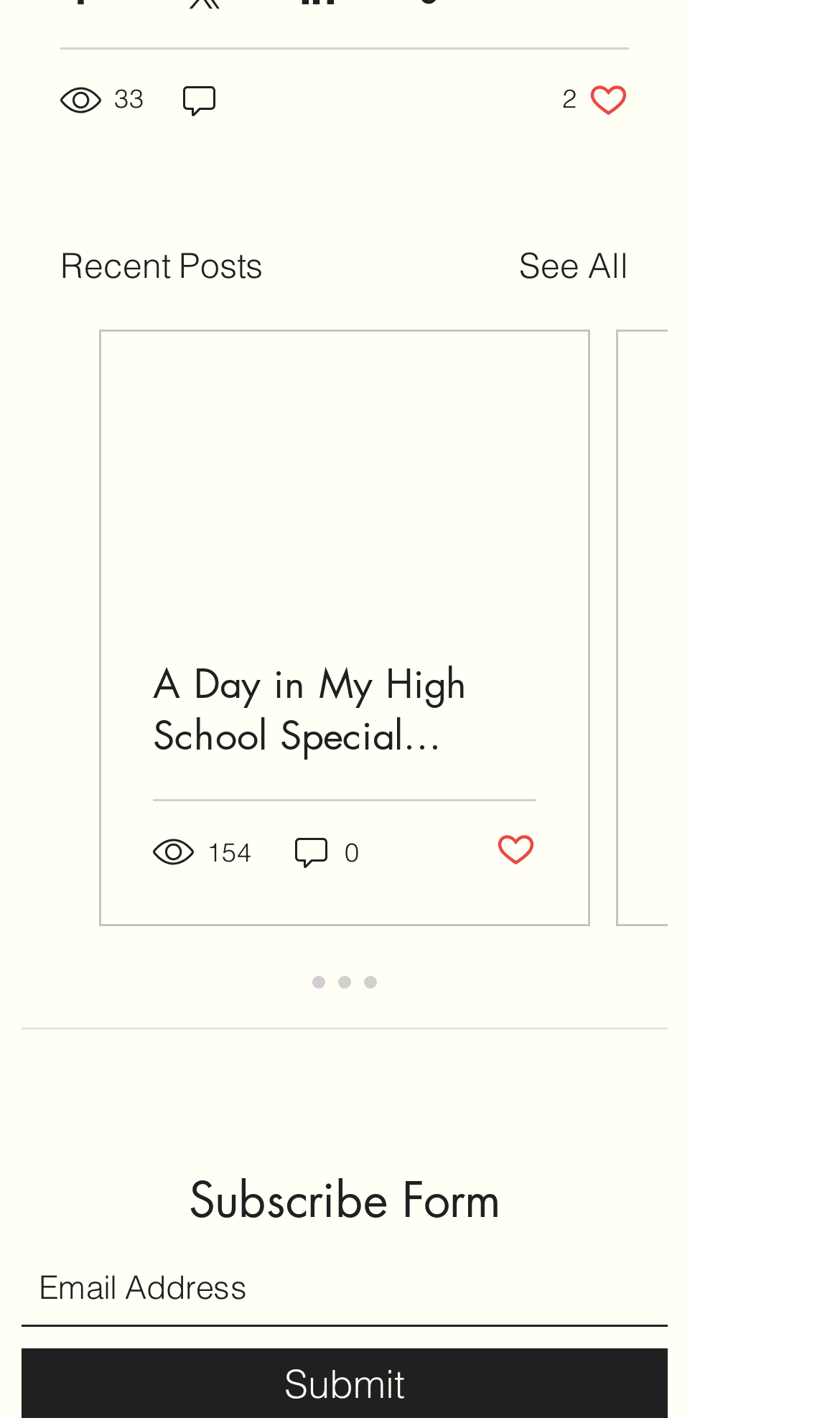Provide a one-word or short-phrase response to the question:
What is the purpose of the form at the bottom of the page?

Subscribe